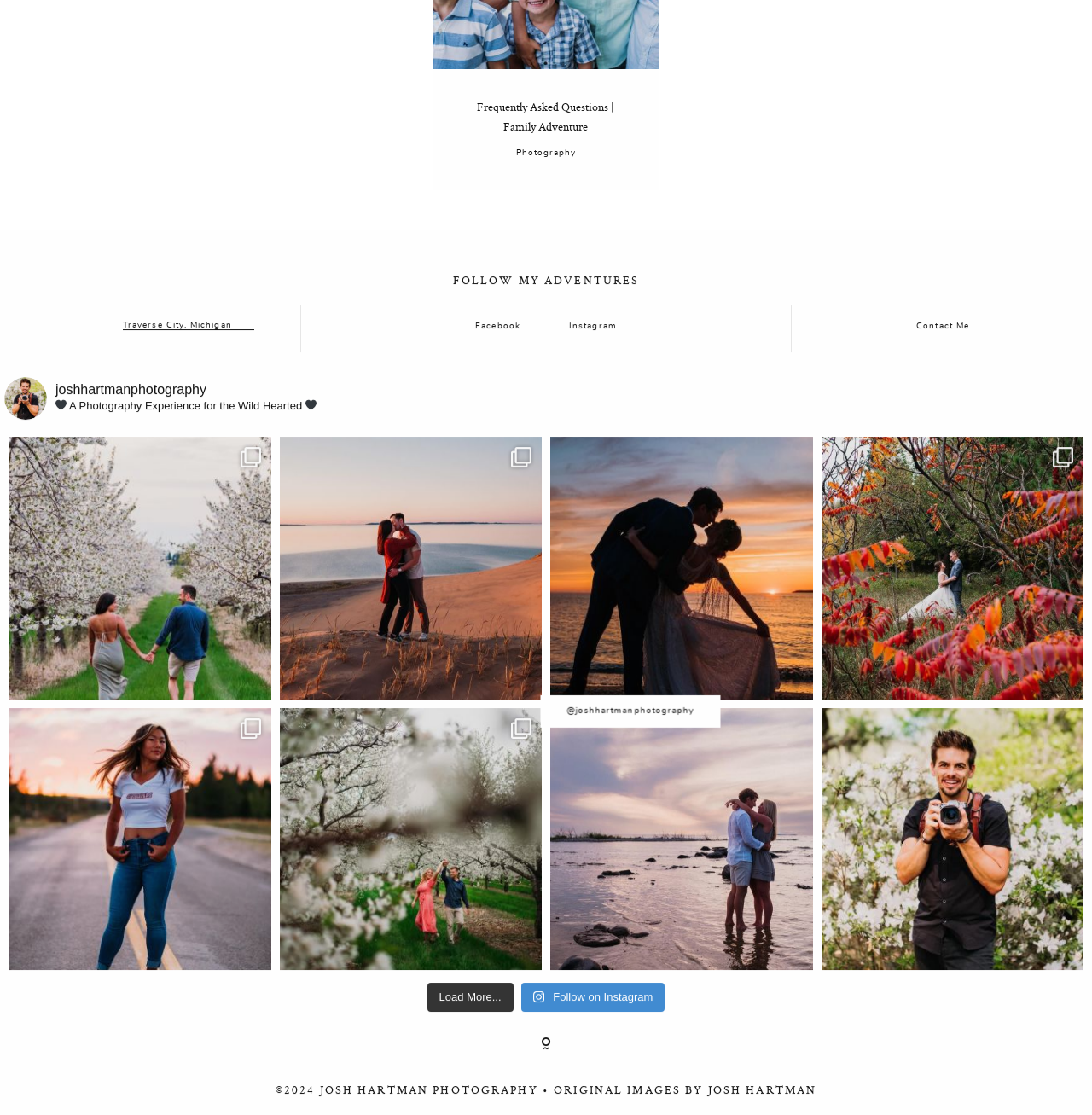Locate the bounding box coordinates of the segment that needs to be clicked to meet this instruction: "Contact Josh Hartman".

[0.839, 0.369, 0.887, 0.376]